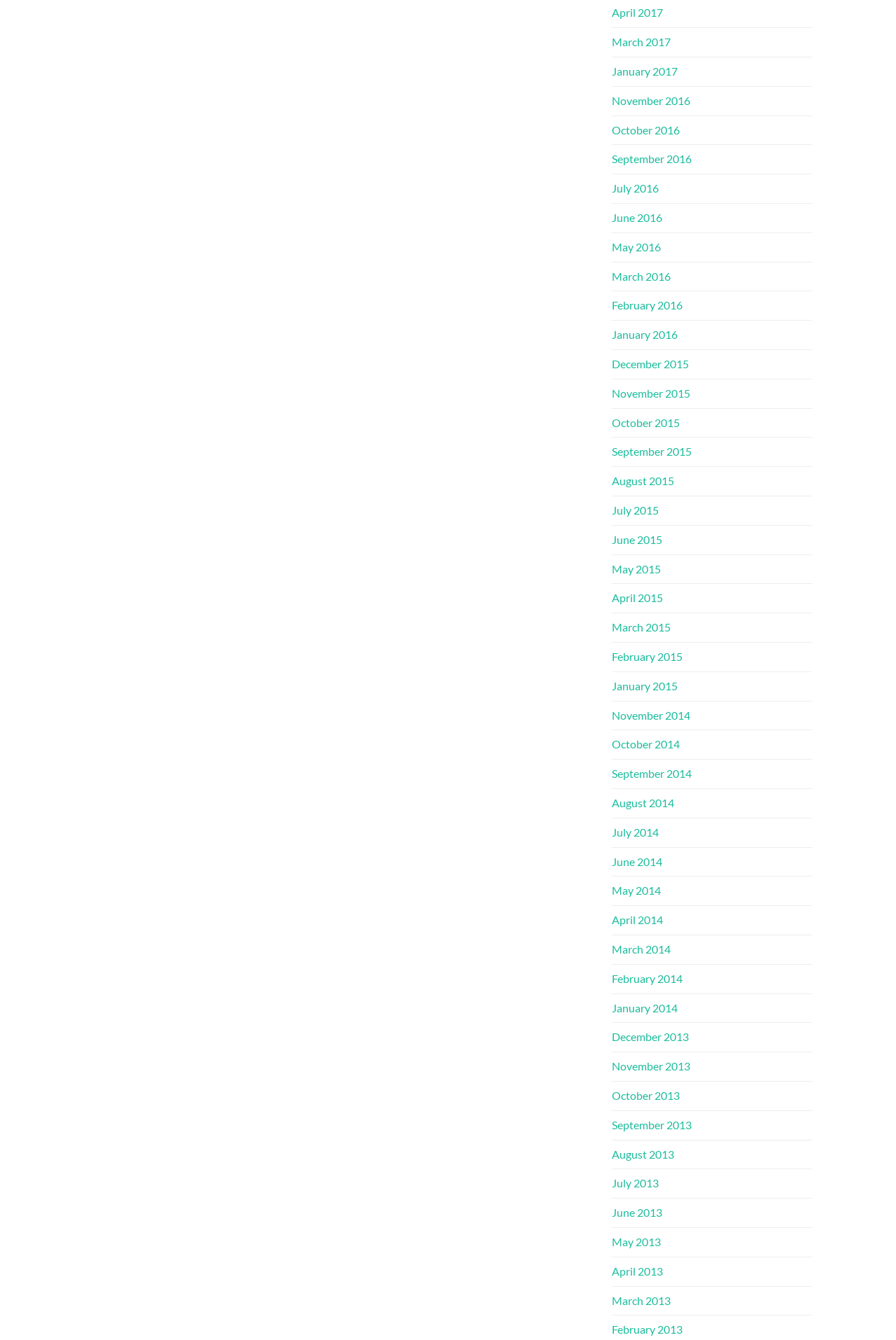Please locate the bounding box coordinates of the element that should be clicked to achieve the given instruction: "View April 2017".

[0.683, 0.004, 0.74, 0.014]